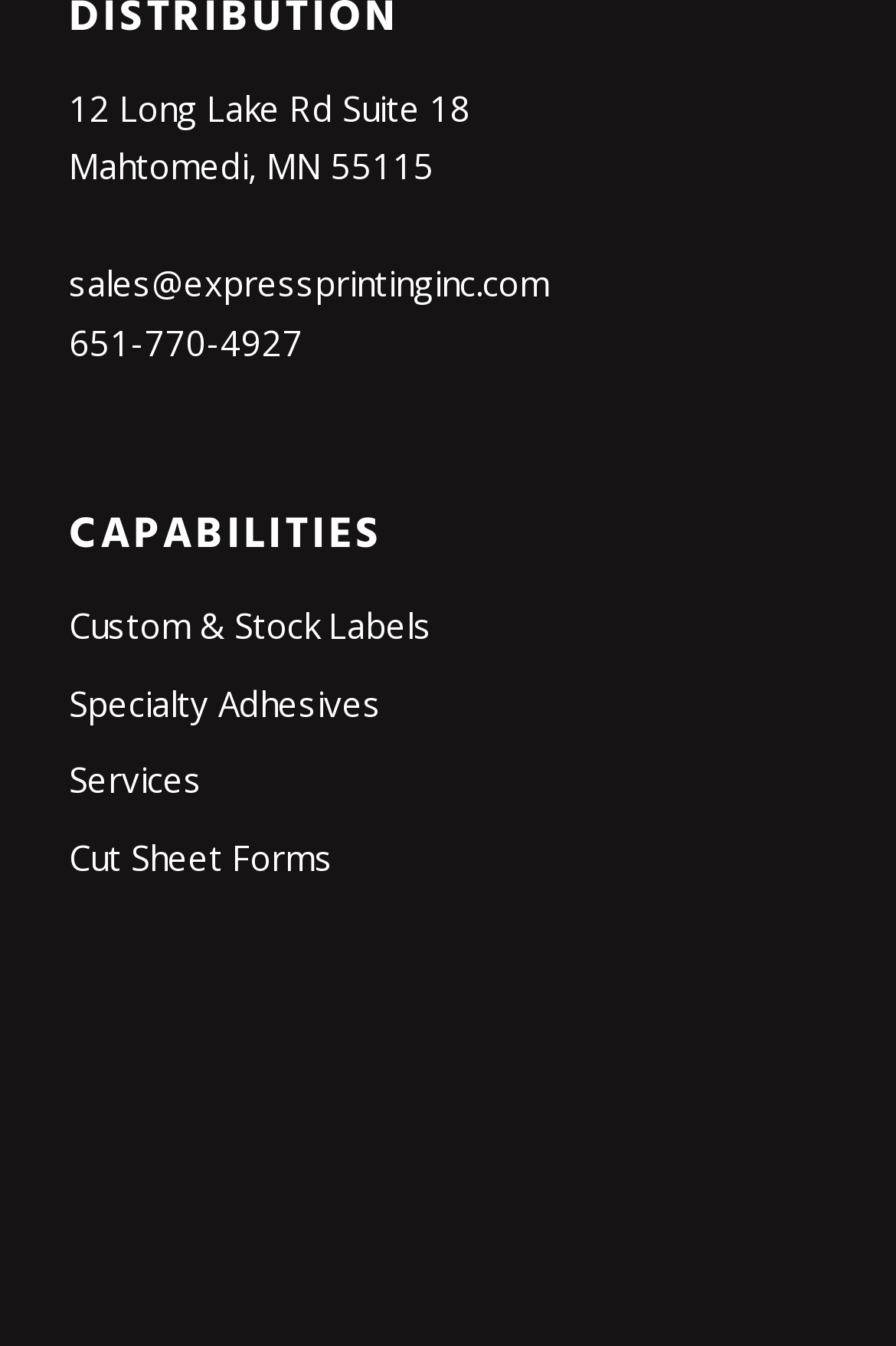Bounding box coordinates should be provided in the format (top-left x, top-left y, bottom-right x, bottom-right y) with all values between 0 and 1. Identify the bounding box for this UI element: Services

[0.077, 0.562, 0.226, 0.596]